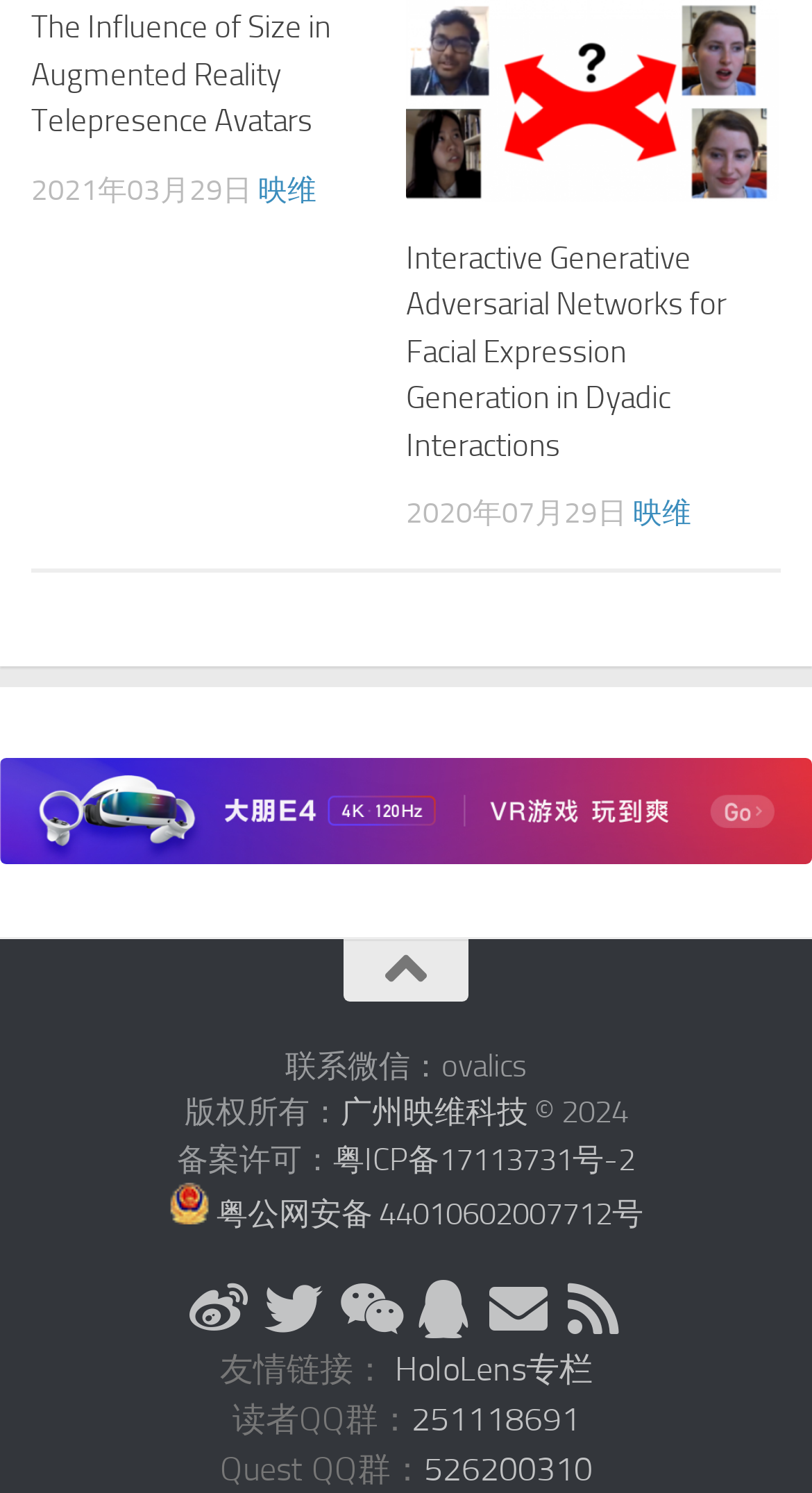Answer the question below with a single word or a brief phrase: 
How many social media links are provided in the footer?

4